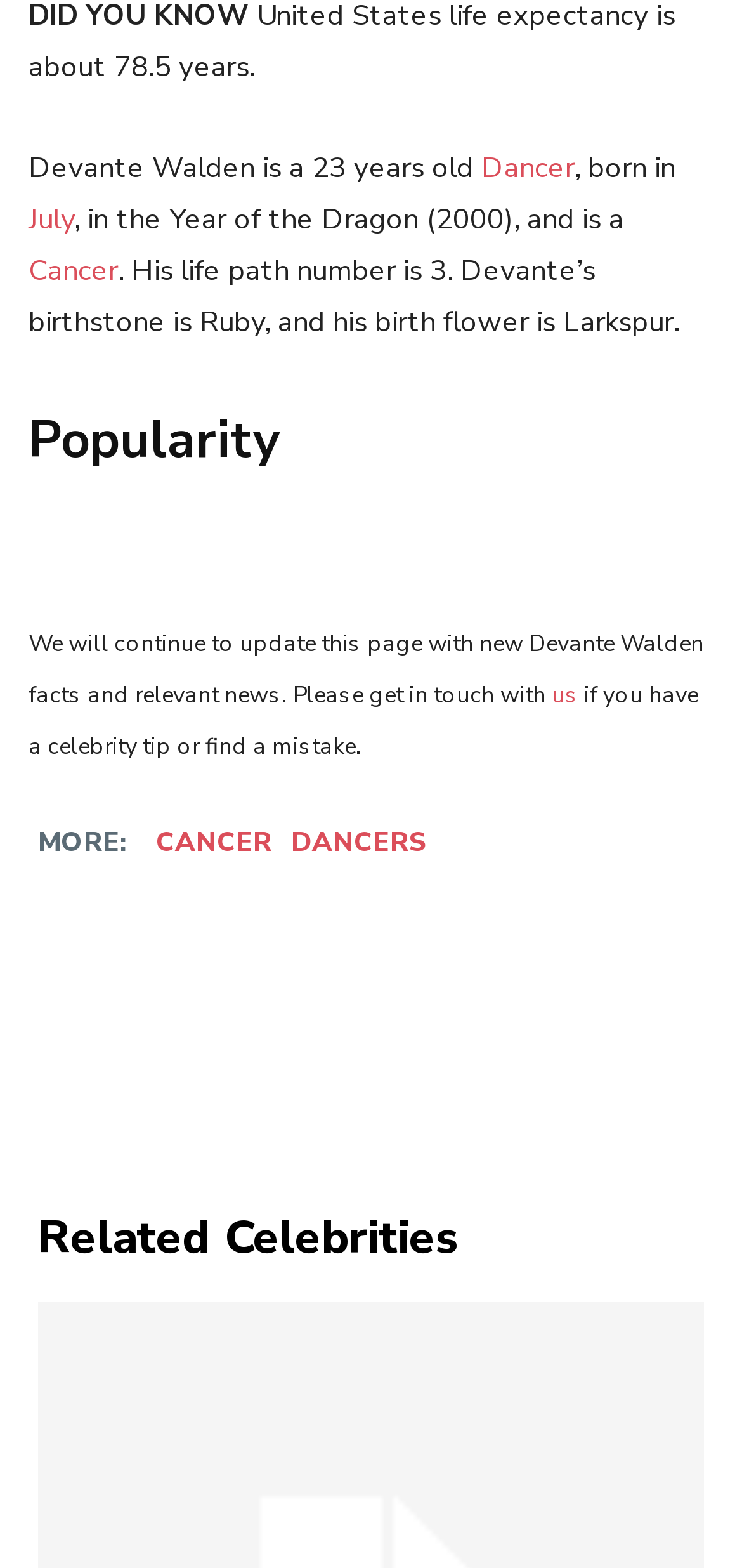Answer the question using only one word or a concise phrase: What is Devante Walden's zodiac sign?

Cancer